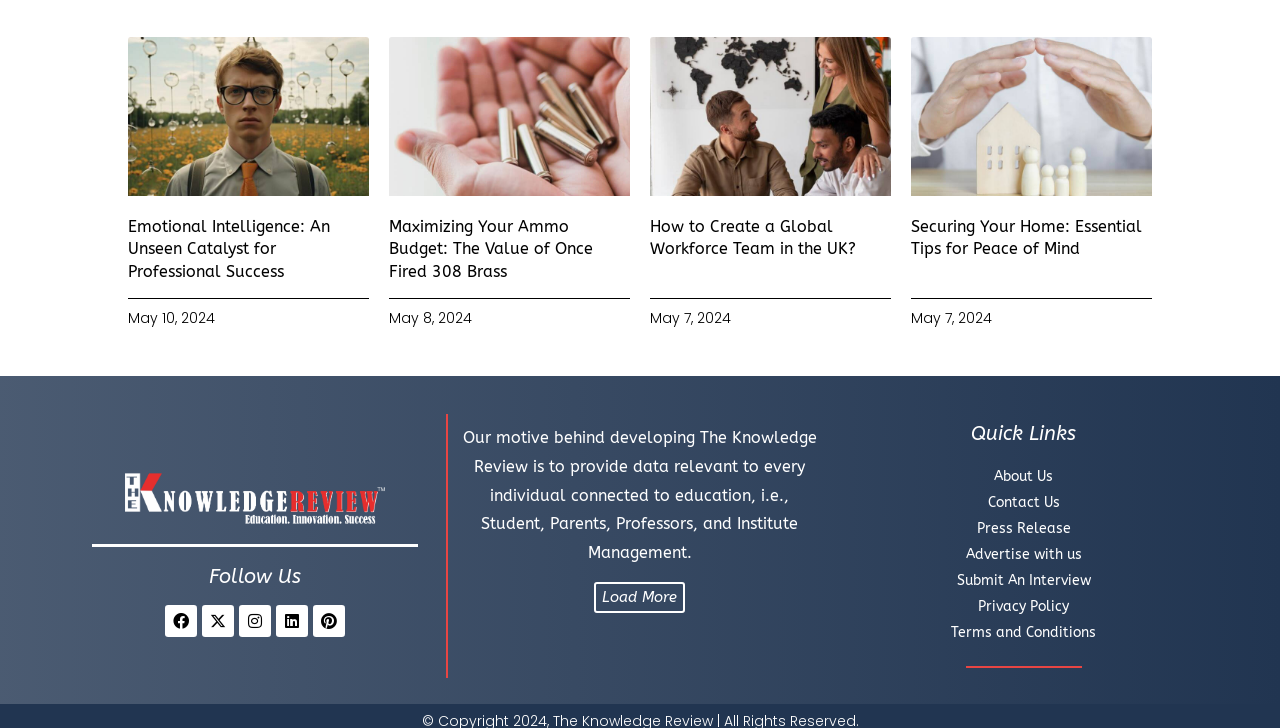Please pinpoint the bounding box coordinates for the region I should click to adhere to this instruction: "Follow The Knowledge Review on Facebook".

[0.129, 0.831, 0.154, 0.875]